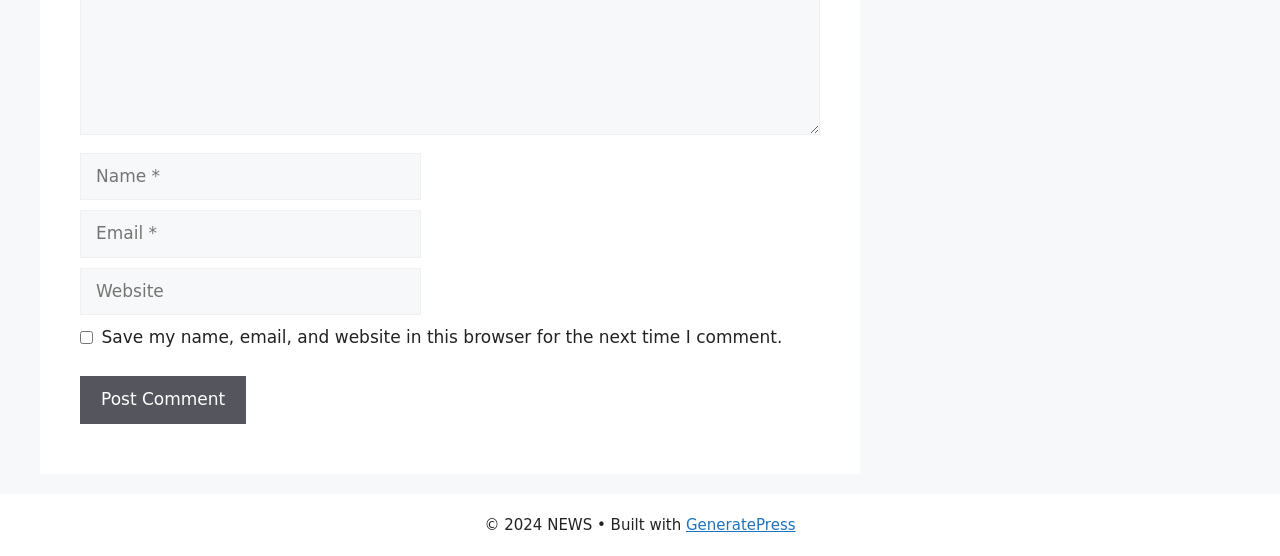Please answer the following question using a single word or phrase: 
What is the name of the theme used to build the website?

GeneratePress